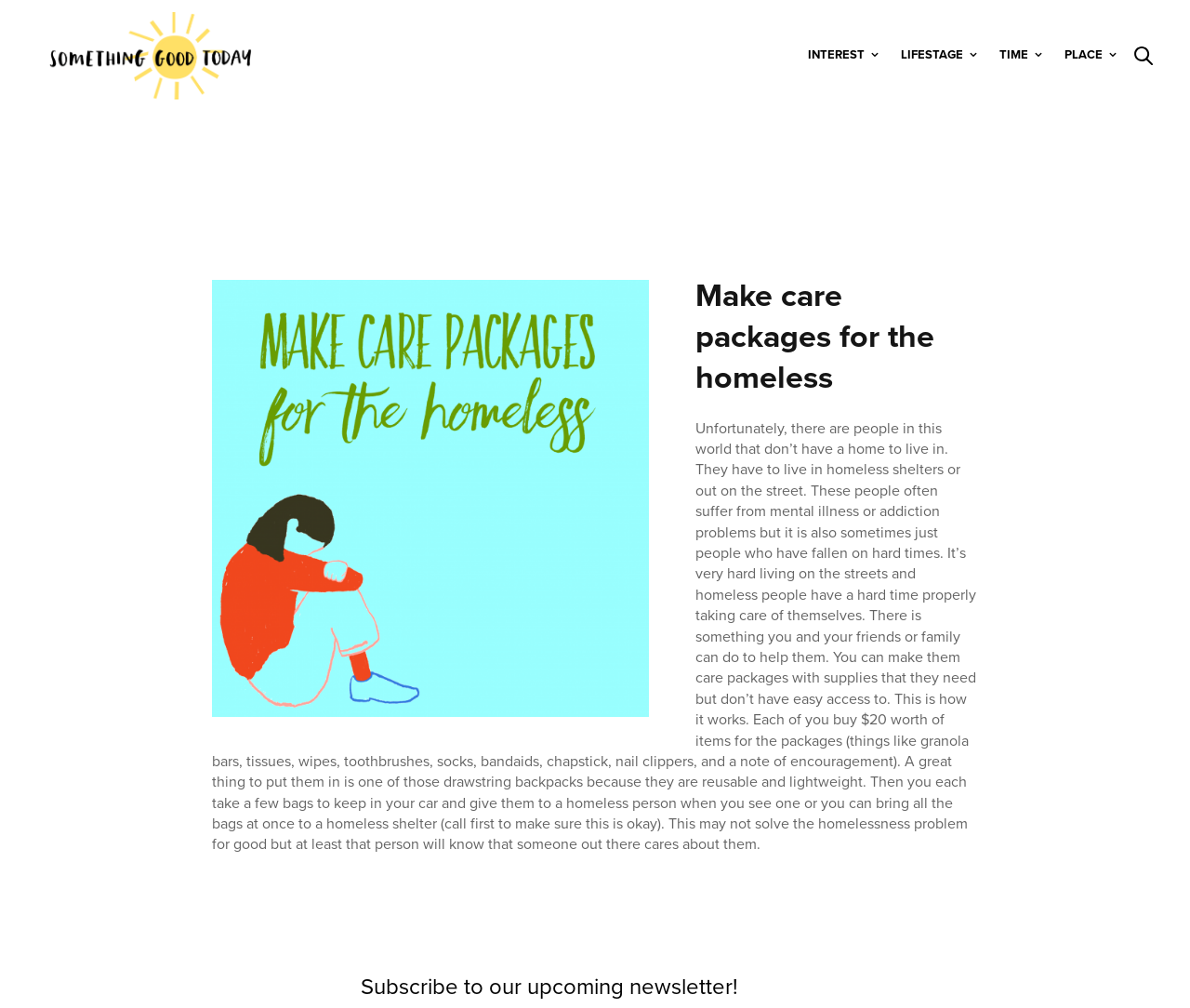Offer an in-depth caption of the entire webpage.

The webpage is about making care packages for homeless kids. At the top left, there is a logo of "Something Good Today" with a link to the website. Below the logo, there are four links with icons, labeled "INTEREST", "LIFESTAGE", "TIME", and "PLACE", aligned horizontally. To the right of these links, there is a small icon with a link.

The main content of the webpage is an article about creating care packages for the homeless. At the top of the article, there is a large image related to care packages for homeless kids. Below the image, there is a heading that reads "Make care packages for the homeless". Following the heading, there is a long paragraph of text that explains the difficulties faced by homeless people and how making care packages can help them. The paragraph also provides instructions on how to create these packages, including the items to include and how to distribute them.

At the bottom of the article, there is a heading that invites readers to subscribe to an upcoming newsletter.